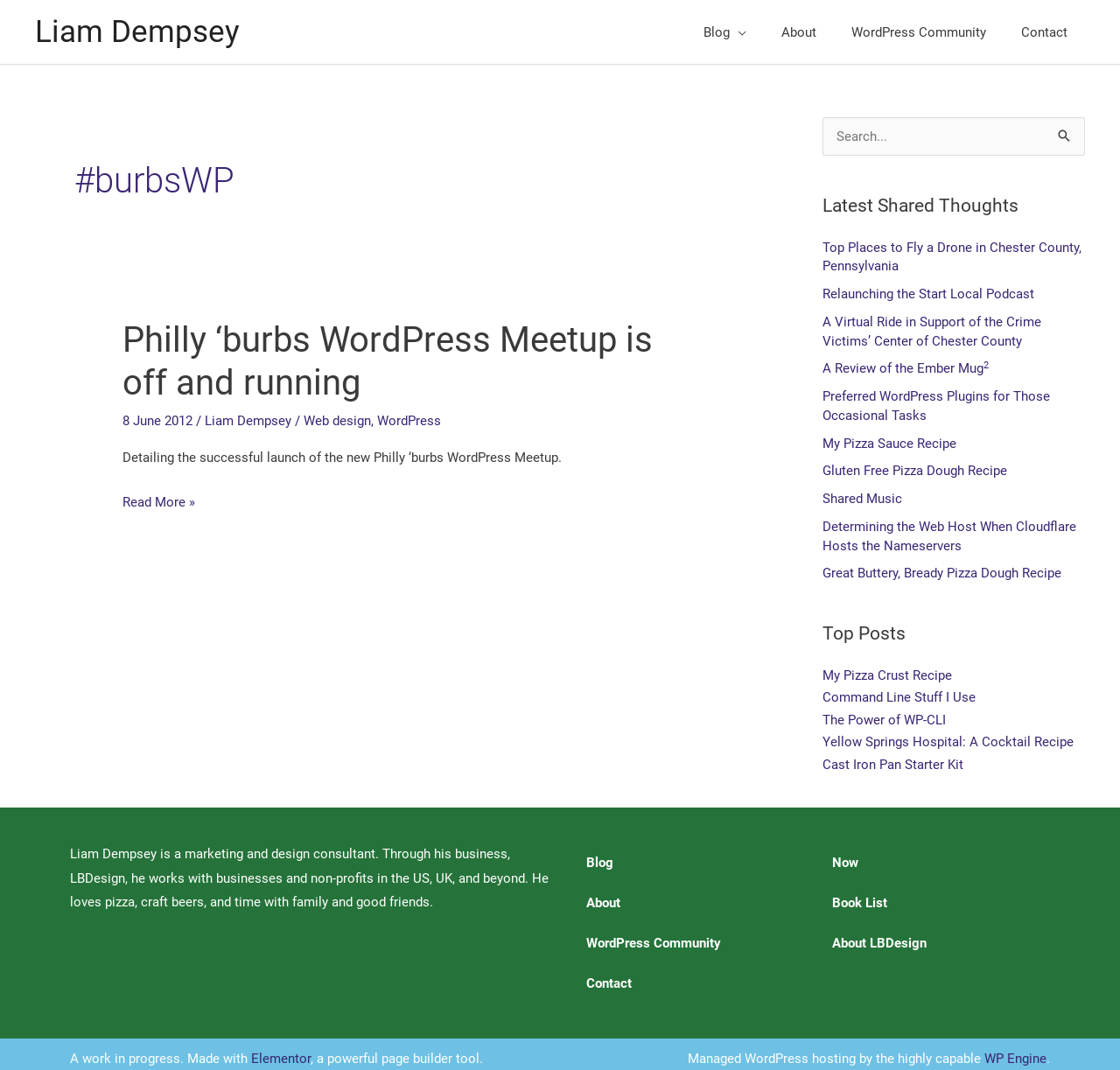Please mark the clickable region by giving the bounding box coordinates needed to complete this instruction: "Learn more about Liam Dempsey".

[0.508, 0.825, 0.712, 0.862]